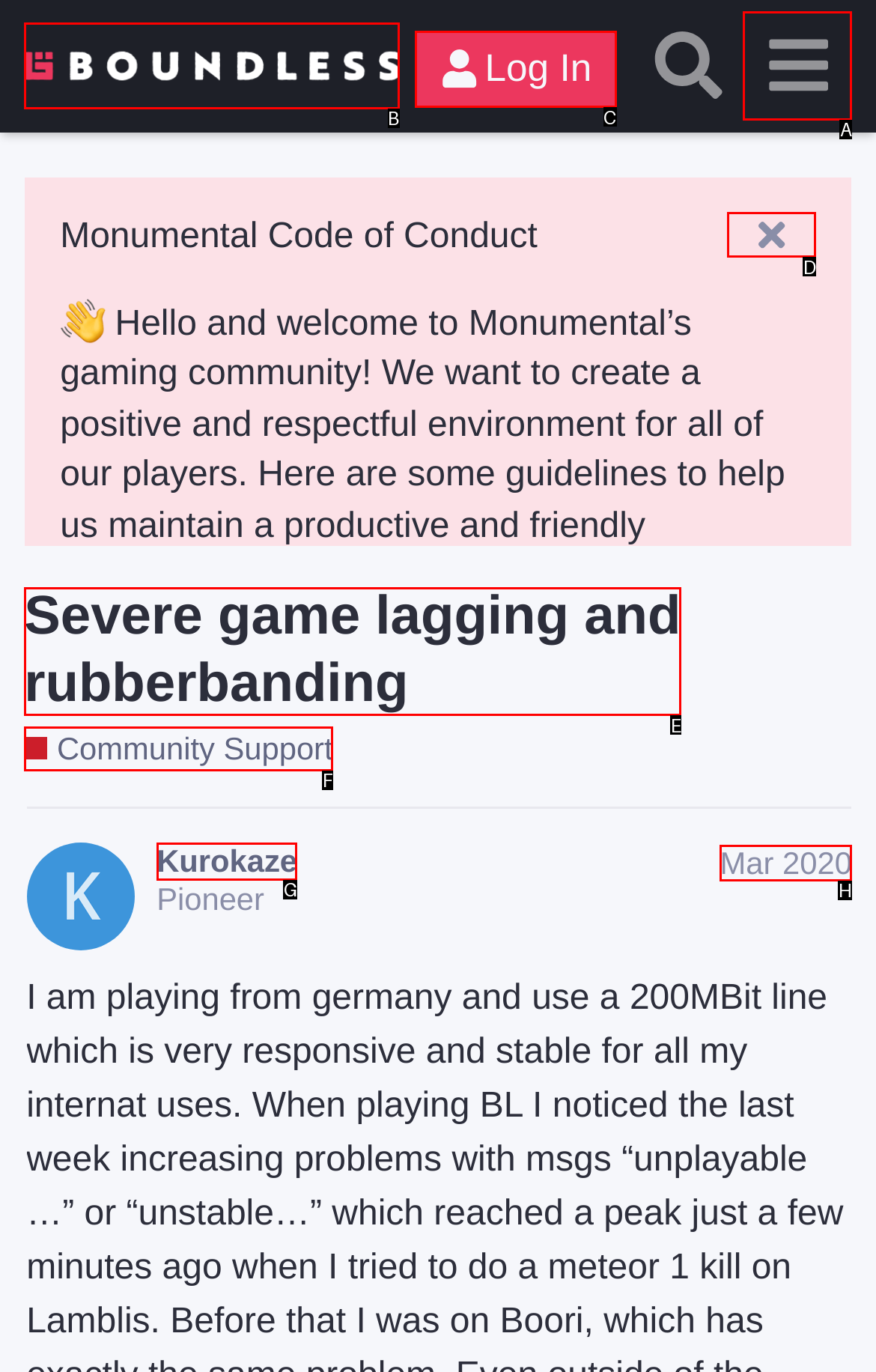Select the option that fits this description: ​
Answer with the corresponding letter directly.

D